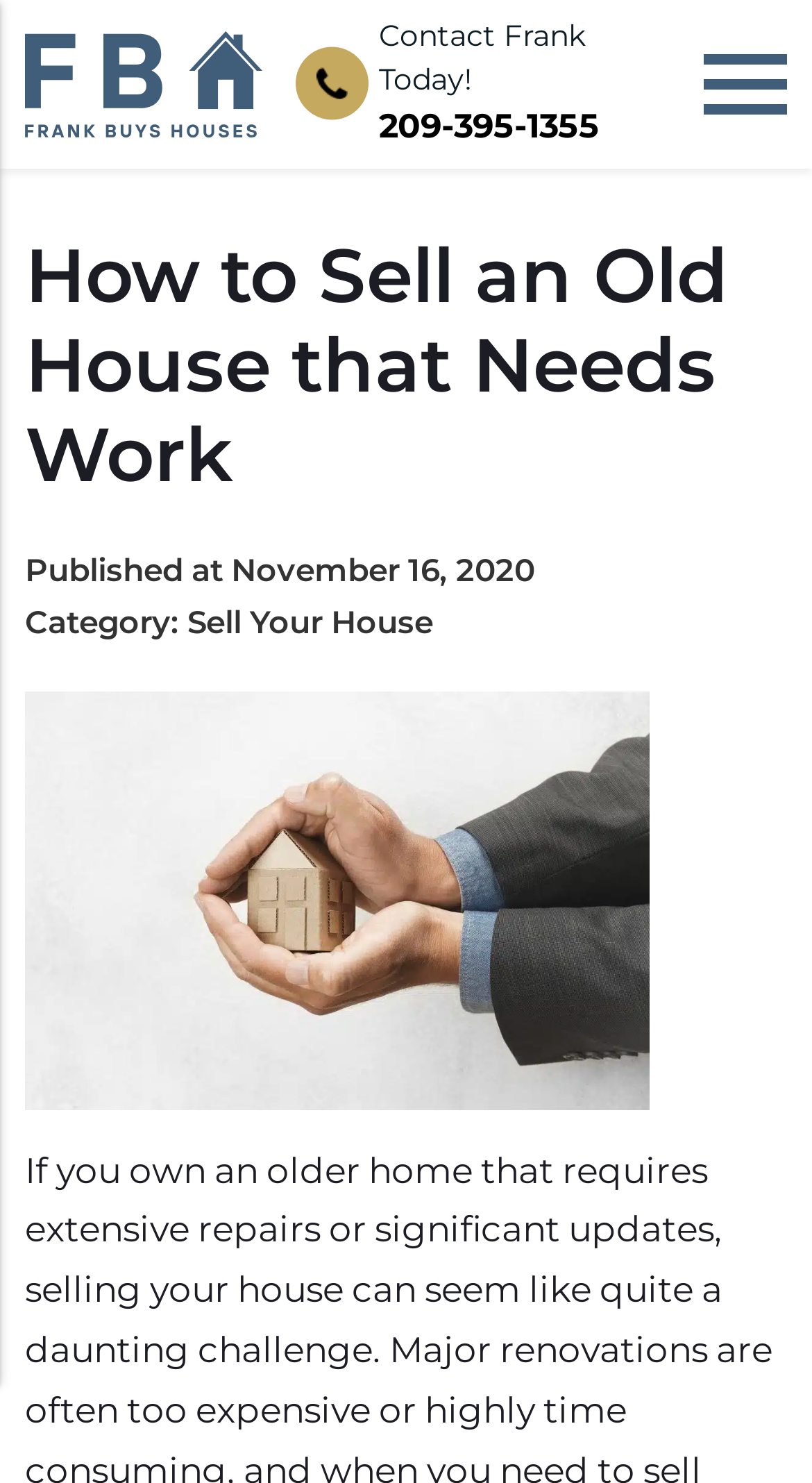Summarize the webpage with intricate details.

The webpage is about selling an old house that needs repairs. At the top left, there is a link to "Frank Buys Houses" accompanied by an image with the same name. To the right of this link, there is another link to "Contact Frank Today!" with a phone number. A button is positioned at the top right corner of the page.

Below these top elements, there is a heading that reads "How to Sell an Old House that Needs Work". Underneath the heading, there is a text indicating the publication date, "November 16, 2020". Next to the publication date, there is a category label "Category:" followed by a link to "Sell Your House".

The main content of the webpage is an image that takes up most of the page, titled "How to Sell an Old House that Needs Work". This image is likely the main visual element of the webpage, providing information on the topic. Overall, the webpage appears to be a resource for individuals looking to sell their old houses quickly without making repairs.